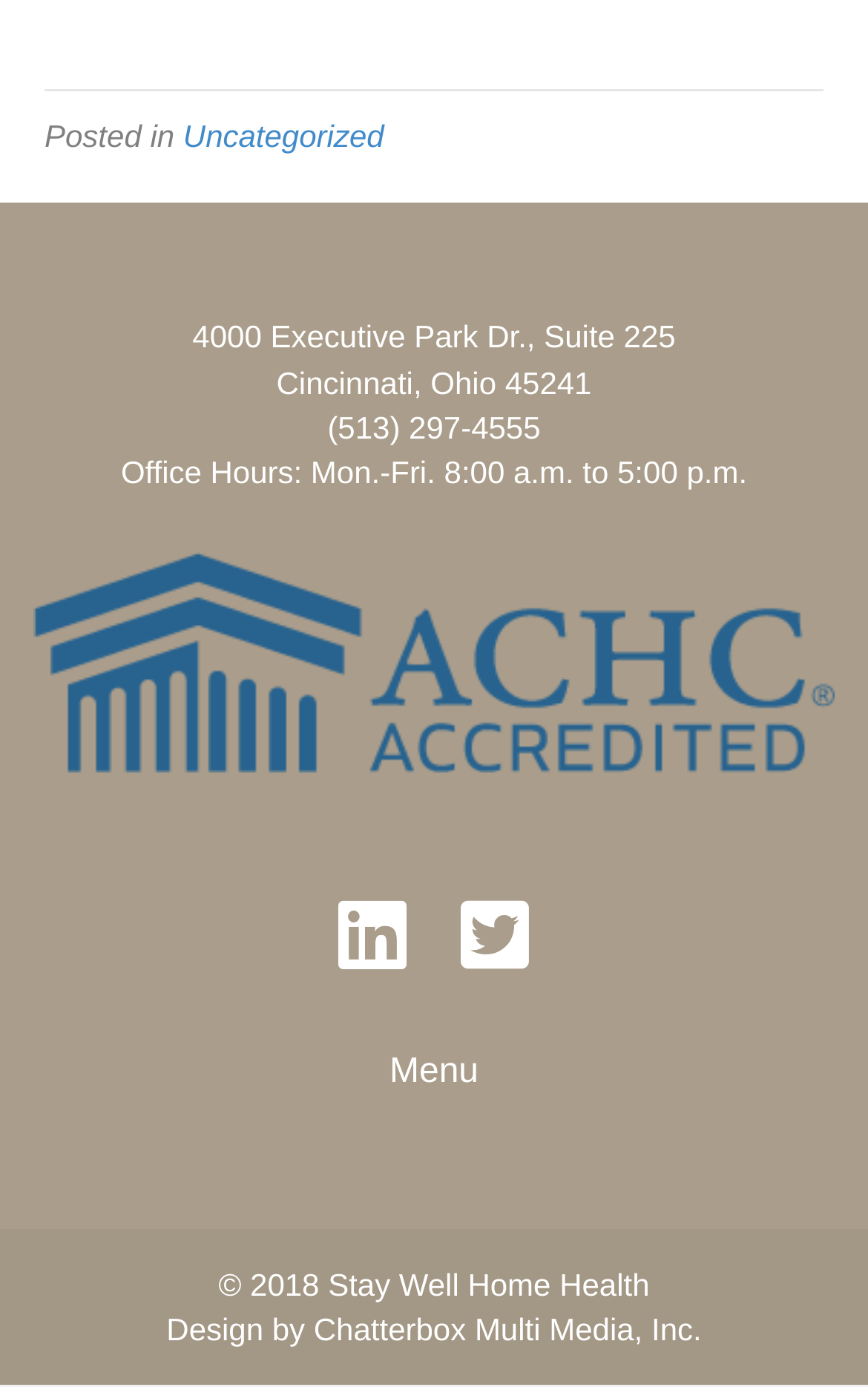Provide the bounding box coordinates of the UI element this sentence describes: "Chatterbox Multi Media, Inc.".

[0.361, 0.945, 0.808, 0.971]